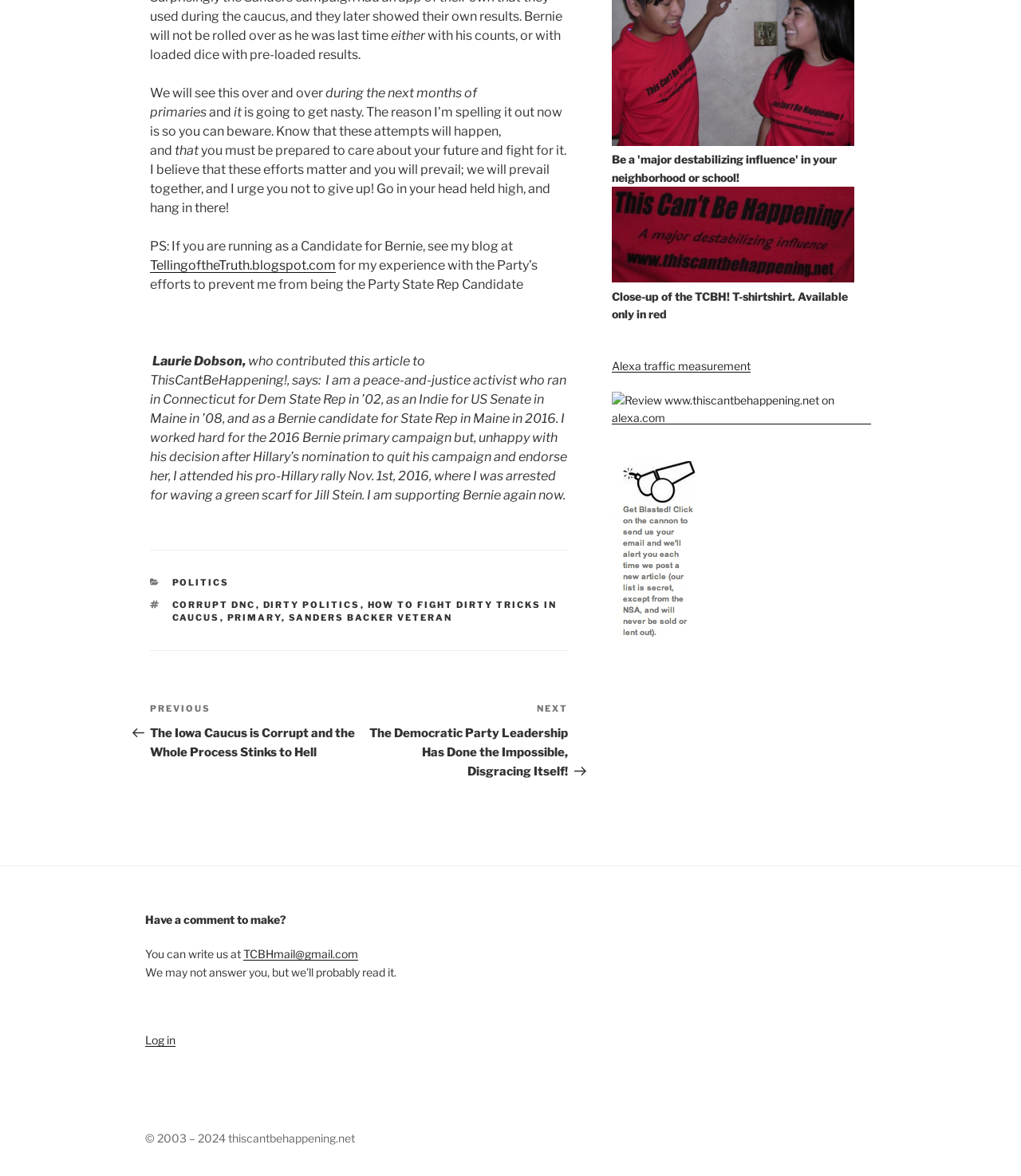Please identify the bounding box coordinates of the region to click in order to complete the task: "Explore the category of POLITICS". The coordinates must be four float numbers between 0 and 1, specified as [left, top, right, bottom].

[0.168, 0.491, 0.225, 0.5]